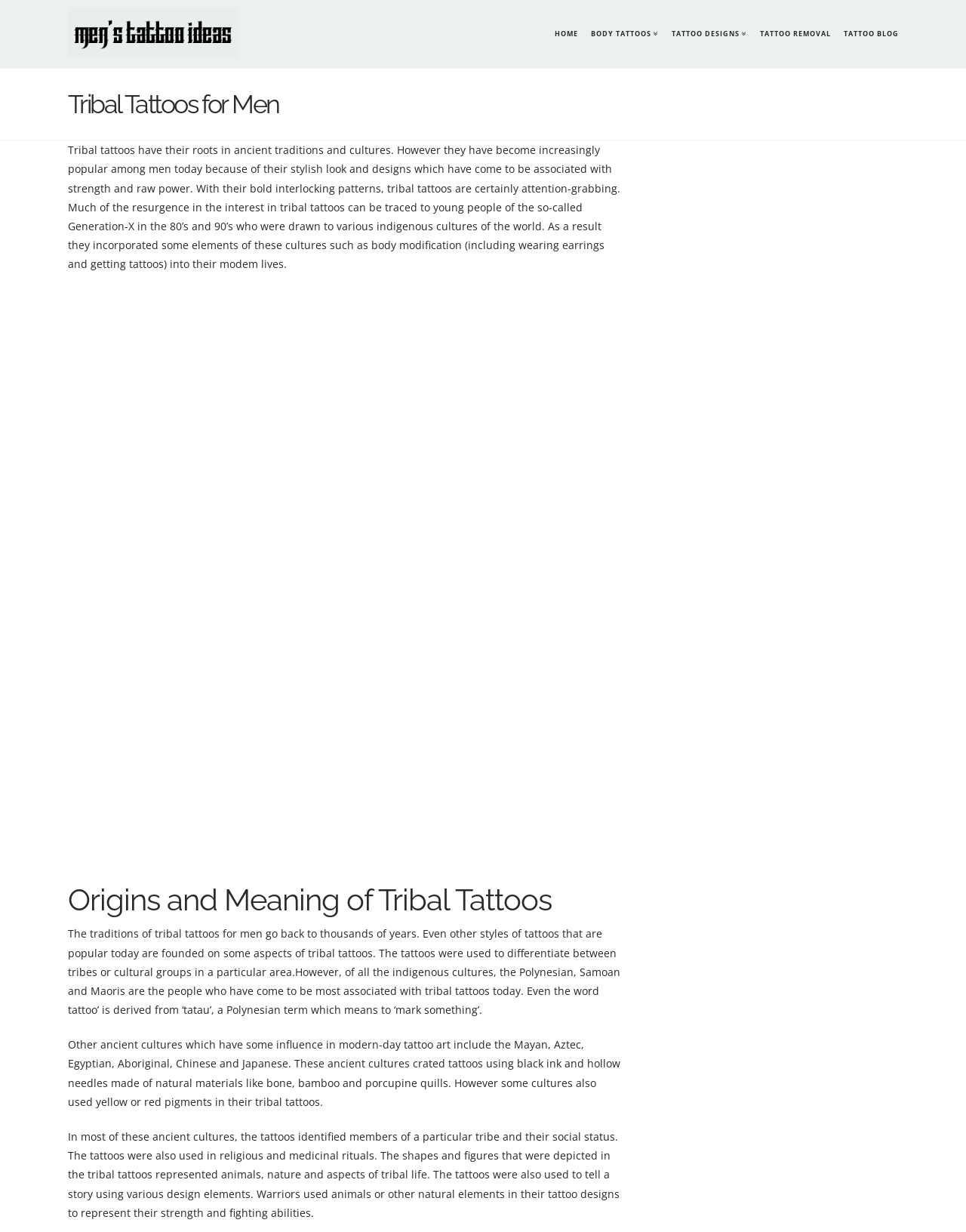Determine the bounding box for the HTML element described here: "Free Shipping For All Products!". The coordinates should be given as [left, top, right, bottom] with each number being a float between 0 and 1.

None